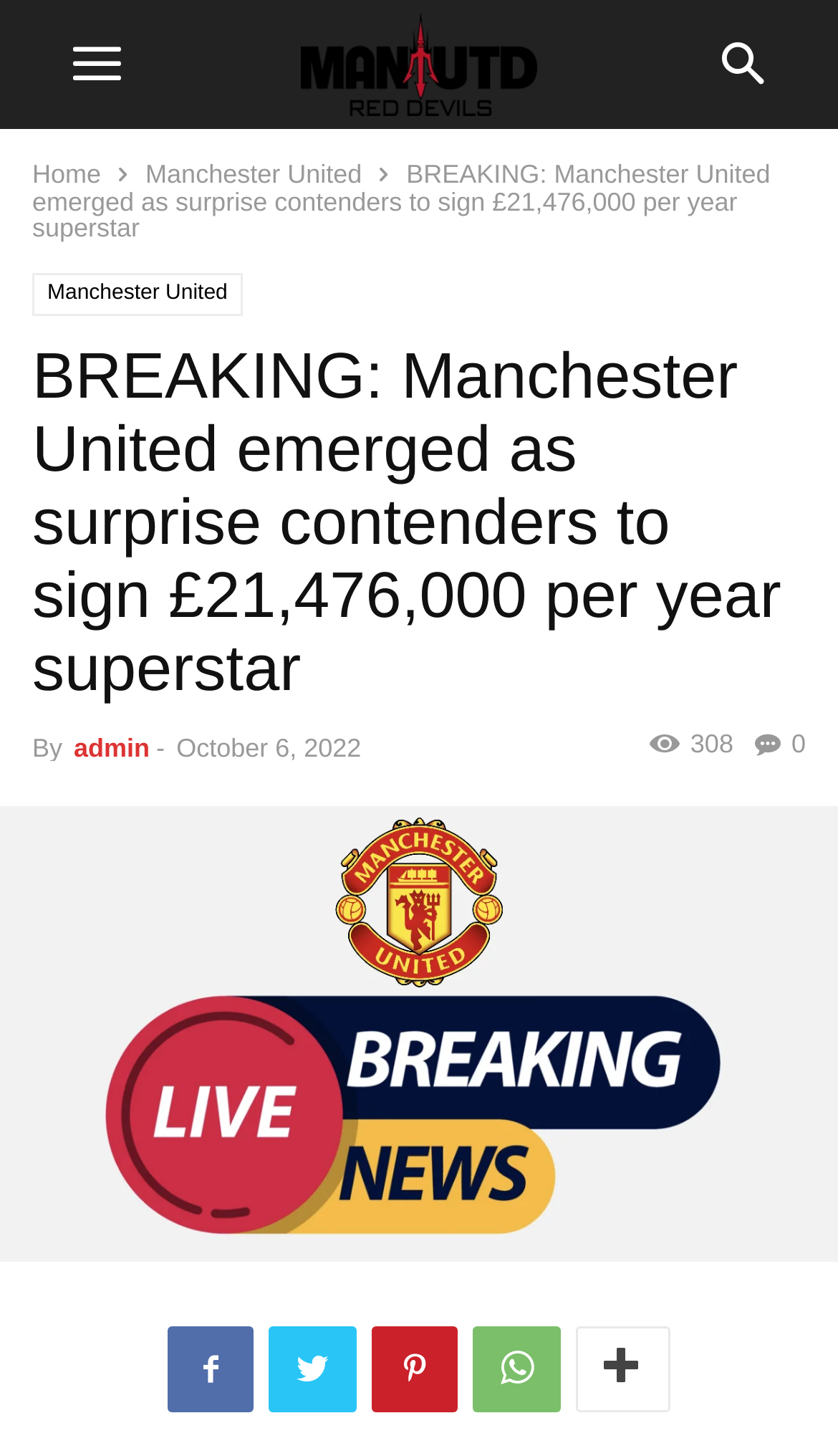Identify the bounding box coordinates of the HTML element based on this description: "Manchester United".

[0.038, 0.188, 0.29, 0.217]